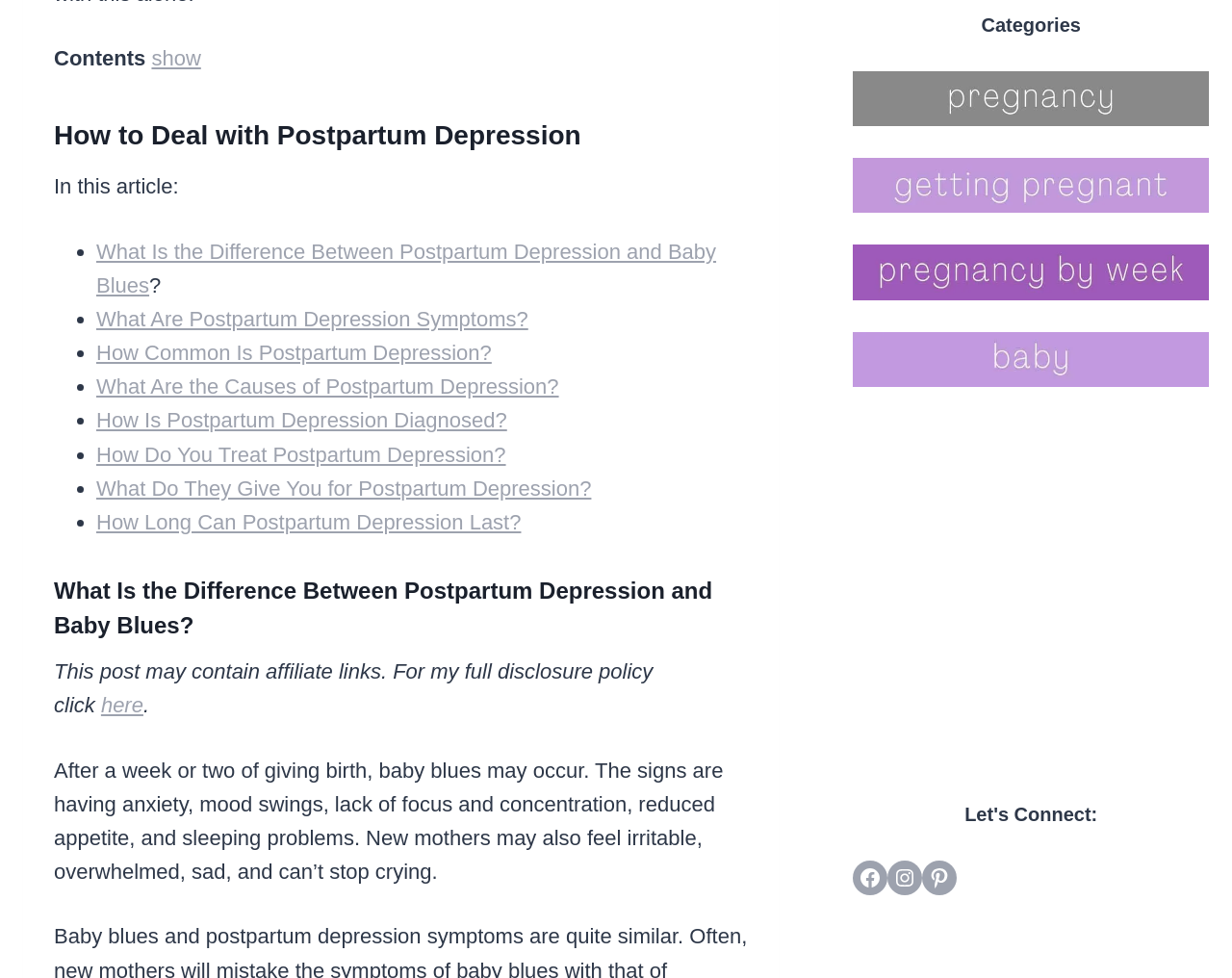Determine the bounding box coordinates of the element's region needed to click to follow the instruction: "Click on 'general pregnancy category'". Provide these coordinates as four float numbers between 0 and 1, formatted as [left, top, right, bottom].

[0.693, 0.073, 0.981, 0.129]